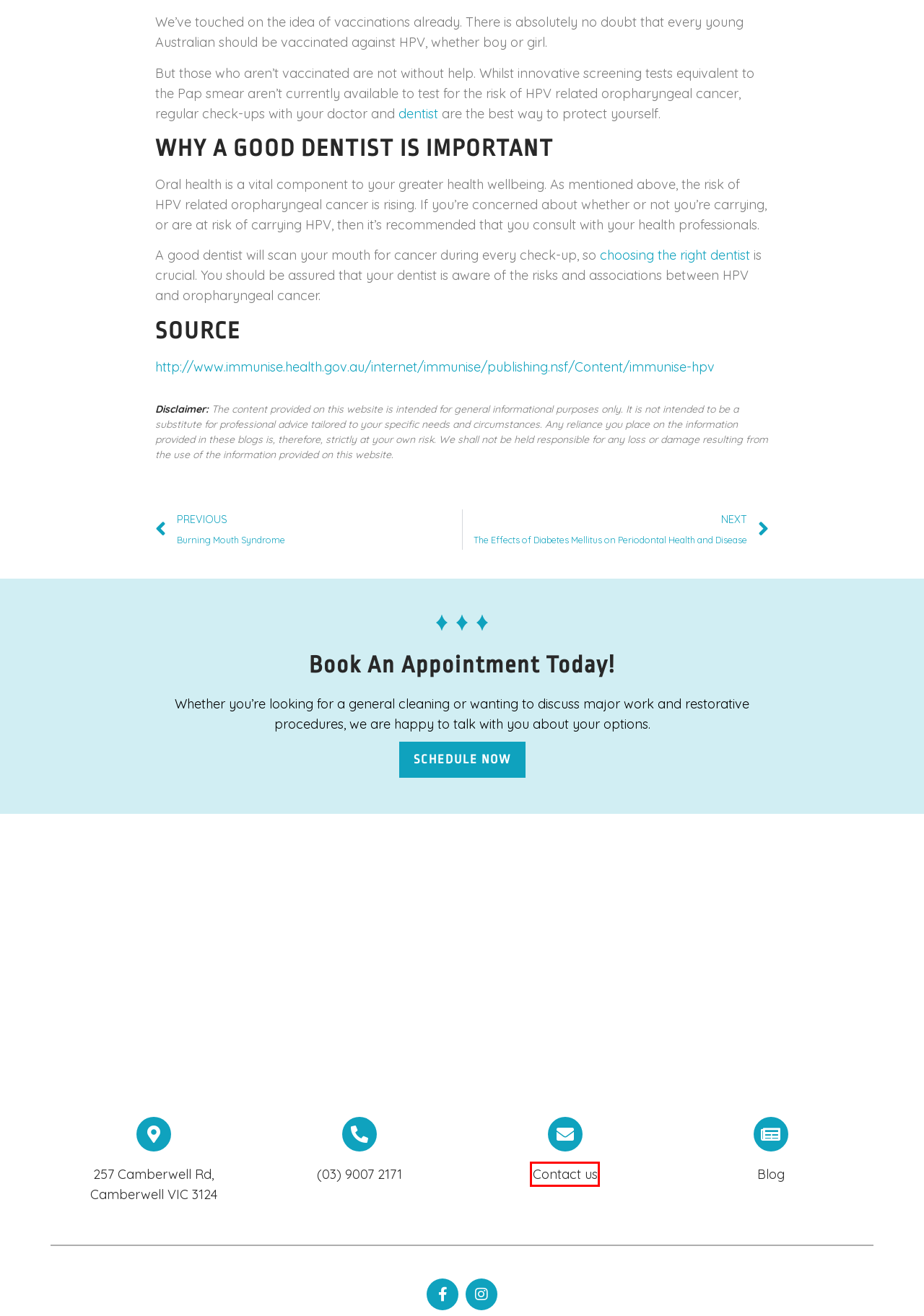After examining the screenshot of a webpage with a red bounding box, choose the most accurate webpage description that corresponds to the new page after clicking the element inside the red box. Here are the candidates:
A. The Effects Of Diabetes Mellitus On Periodontal Health And Disease
B. Smile and Grow Dental Marketing Agency: Dental Marketing Australia
C. Burning Mouth Syndrome (BMS) - Specialist Of Mouth And Tongue Burning
D. Contact | Care Dental Camberwell
E. General Dentistry | Care Dental Camberwell
F. Cosmetic Dentistry - Care Dental Camberwell
G. Book Online | Care Dental Camberwell
H. Blog | Care Dental Camberwell

D